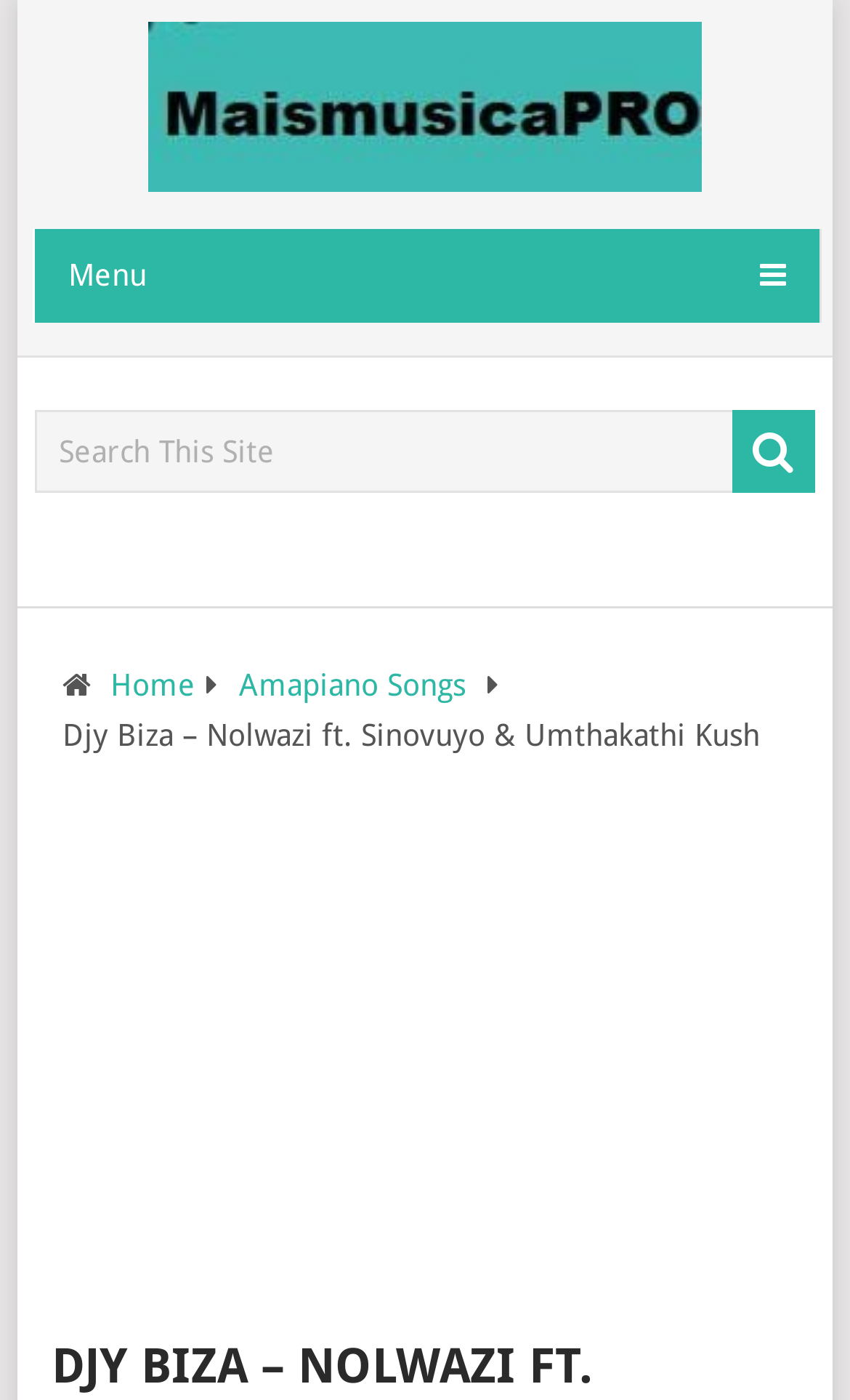Respond with a single word or phrase:
What is the purpose of the searchbox?

To search the site